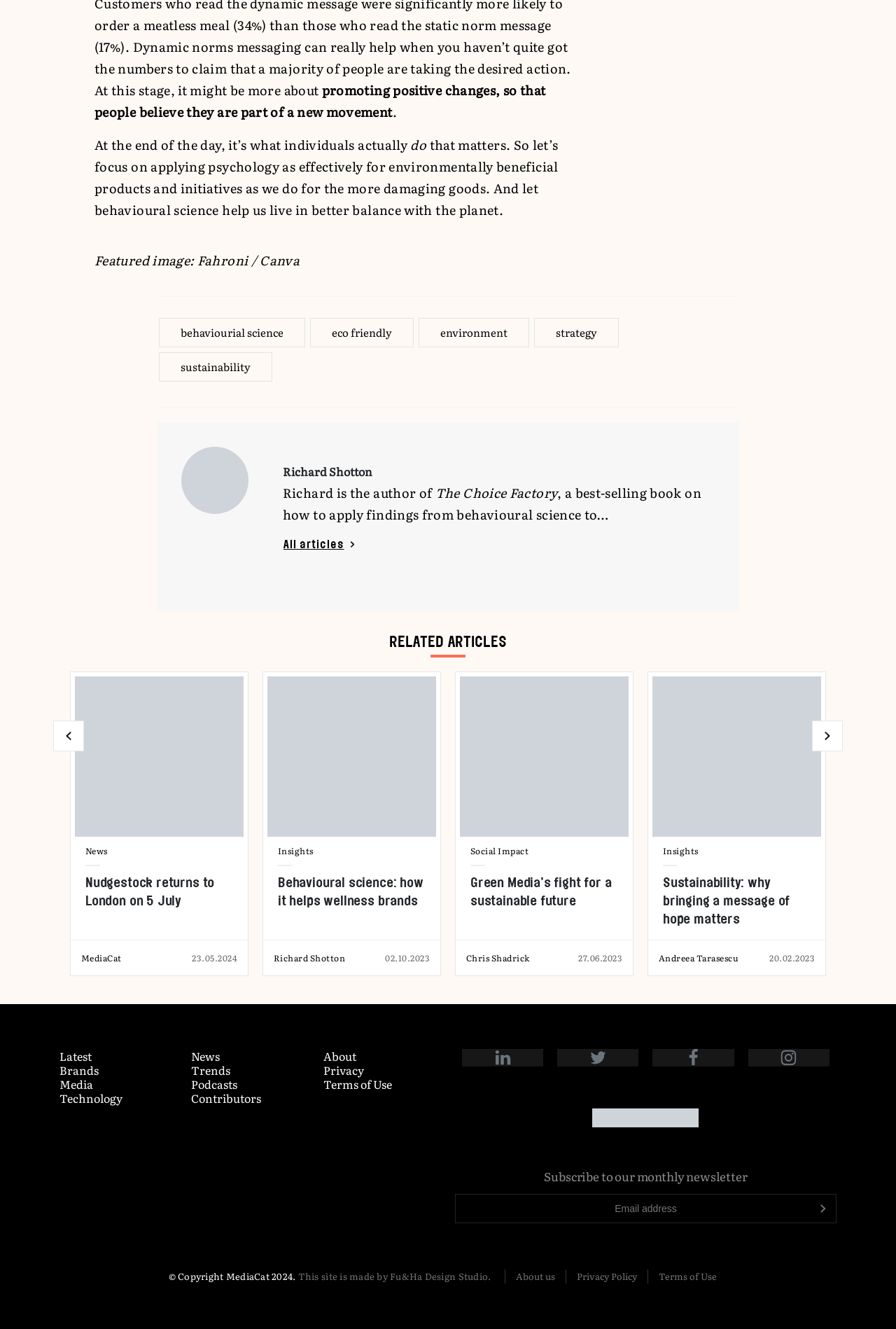Locate the bounding box coordinates of the UI element described by: "All articles". The bounding box coordinates should consist of four float numbers between 0 and 1, i.e., [left, top, right, bottom].

[0.315, 0.404, 0.397, 0.415]